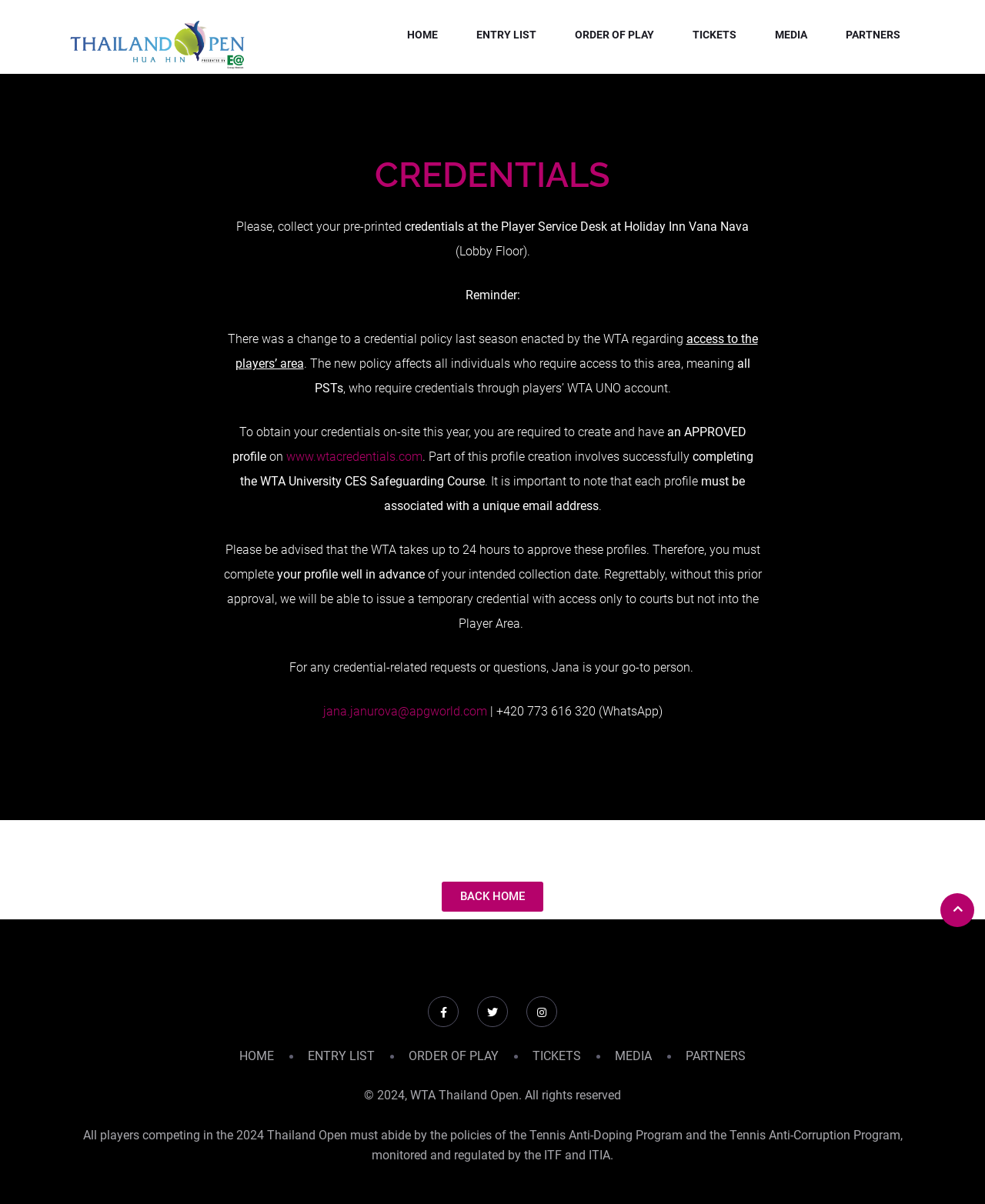Answer the question below in one word or phrase:
Where can players collect their pre-printed credentials?

Player Service Desk at Holiday Inn Vana Nava